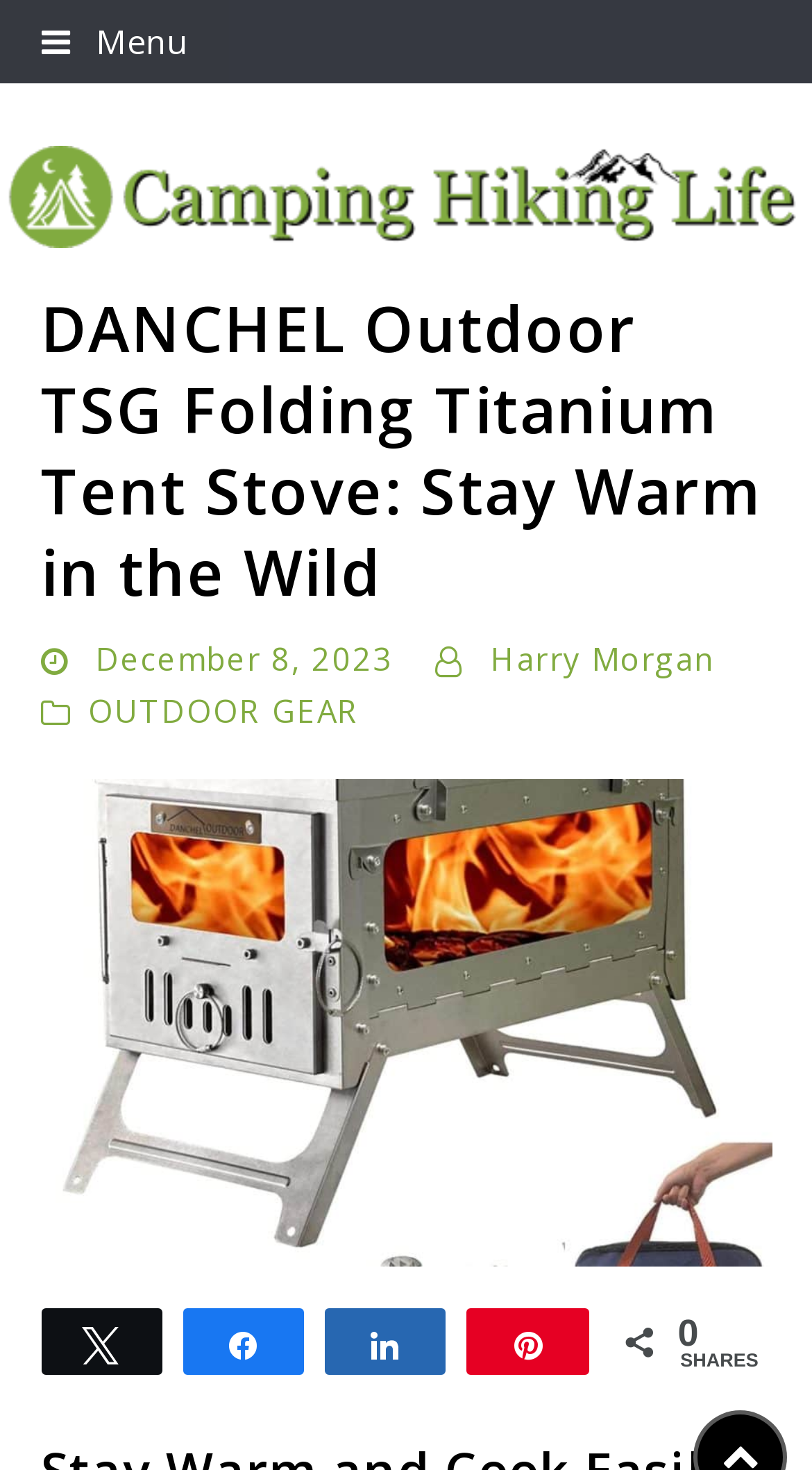When was the article published?
Using the information from the image, answer the question thoroughly.

I found the publication date by looking at the time element with the text 'December 8, 2023', which is located below the article title and author's name, indicating that the article was published on December 8, 2023.